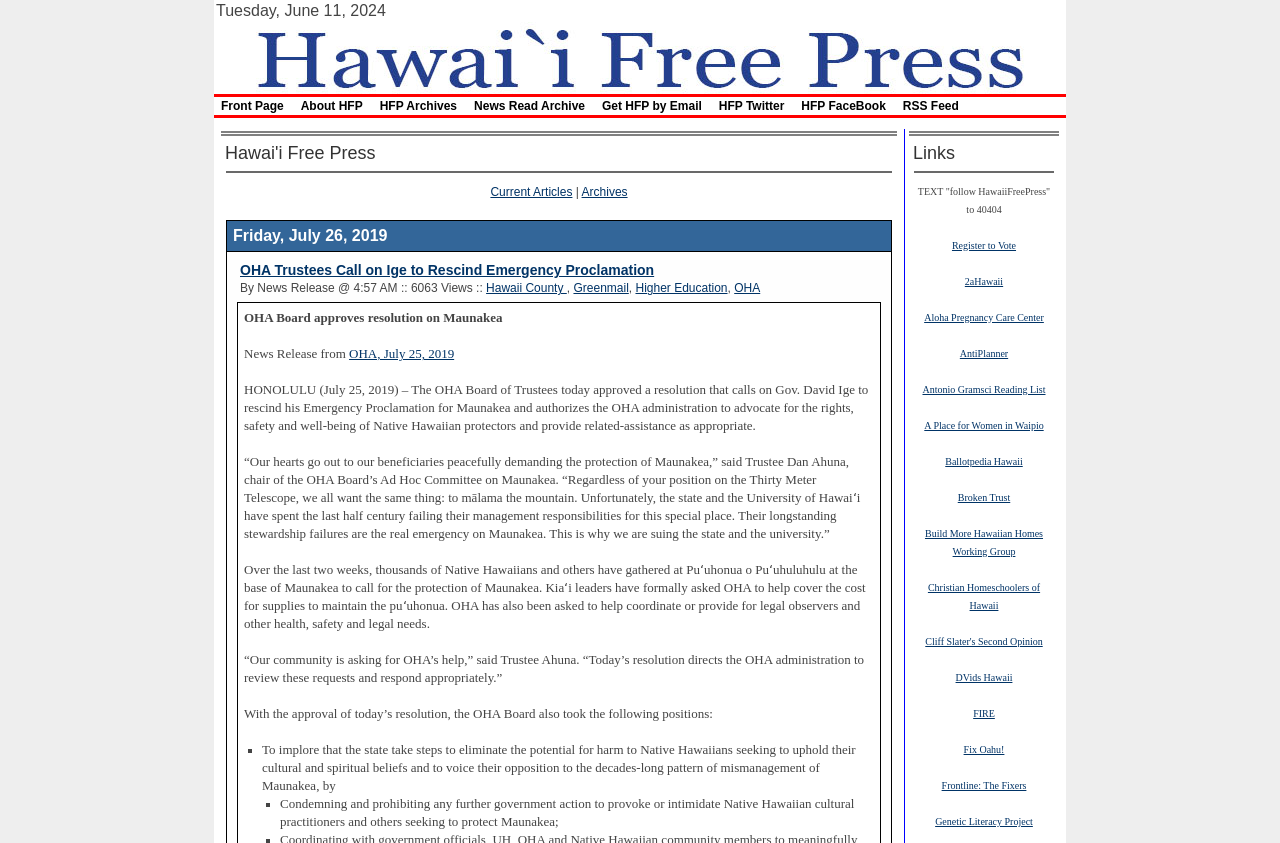Give a detailed account of the webpage, highlighting key information.

The webpage is divided into several sections. At the top, there is a header section that spans the entire width of the page, containing the title "OHA Trustees Call on Ige to Rescind Emergency Proclamation > Hawaii Free Press" and a table with several links, including "Front Page", "About HFP", "HFP Archives", "News Read Archive", "Get HFP by Email", "HFP Twitter", "HFP FaceBook", and "RSS Feed".

Below the header, there is a section that takes up about half of the page's width, containing a table with a date "Tuesday, June 11, 2024" and a logo of "Hawaii Free Press". Next to this section, there is a narrower section that contains a list of links, including "Current Articles" and "Archives".

The main content of the page is divided into two columns. The left column takes up about two-thirds of the page's width and contains a news article with the title "OHA Trustees Call on Ige to Rescind Emergency Proclamation" and a brief summary. The article is categorized under "Hawaii County", "Greenmail", "Higher Education", and "OHA". Below the article, there is a link to "OHA, July 25, 2019" and a list of bullet points, including "Condemning and prohibiting any further government action to provoke or intimidate Native Hawaiian cultural practitioners and others seeking to protect Maunakea;".

The right column is narrower and contains a section with the title "Links", followed by a list of links to various websites, including "Register to Vote", "2aHawaii", "Aloha Pregnancy Care Center", and many others.